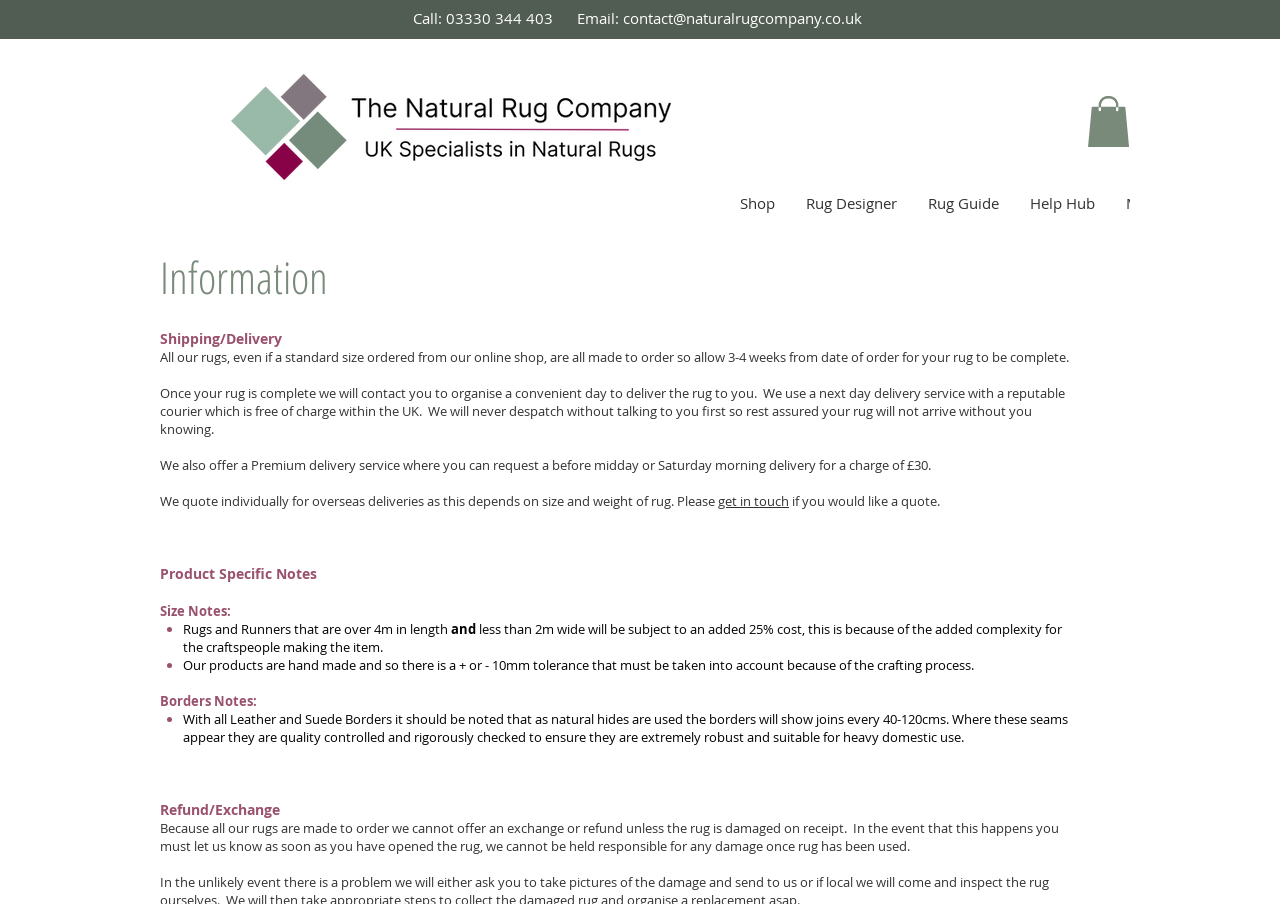Please identify the bounding box coordinates of the clickable area that will fulfill the following instruction: "Click the company logo". The coordinates should be in the format of four float numbers between 0 and 1, i.e., [left, top, right, bottom].

[0.18, 0.081, 0.525, 0.199]